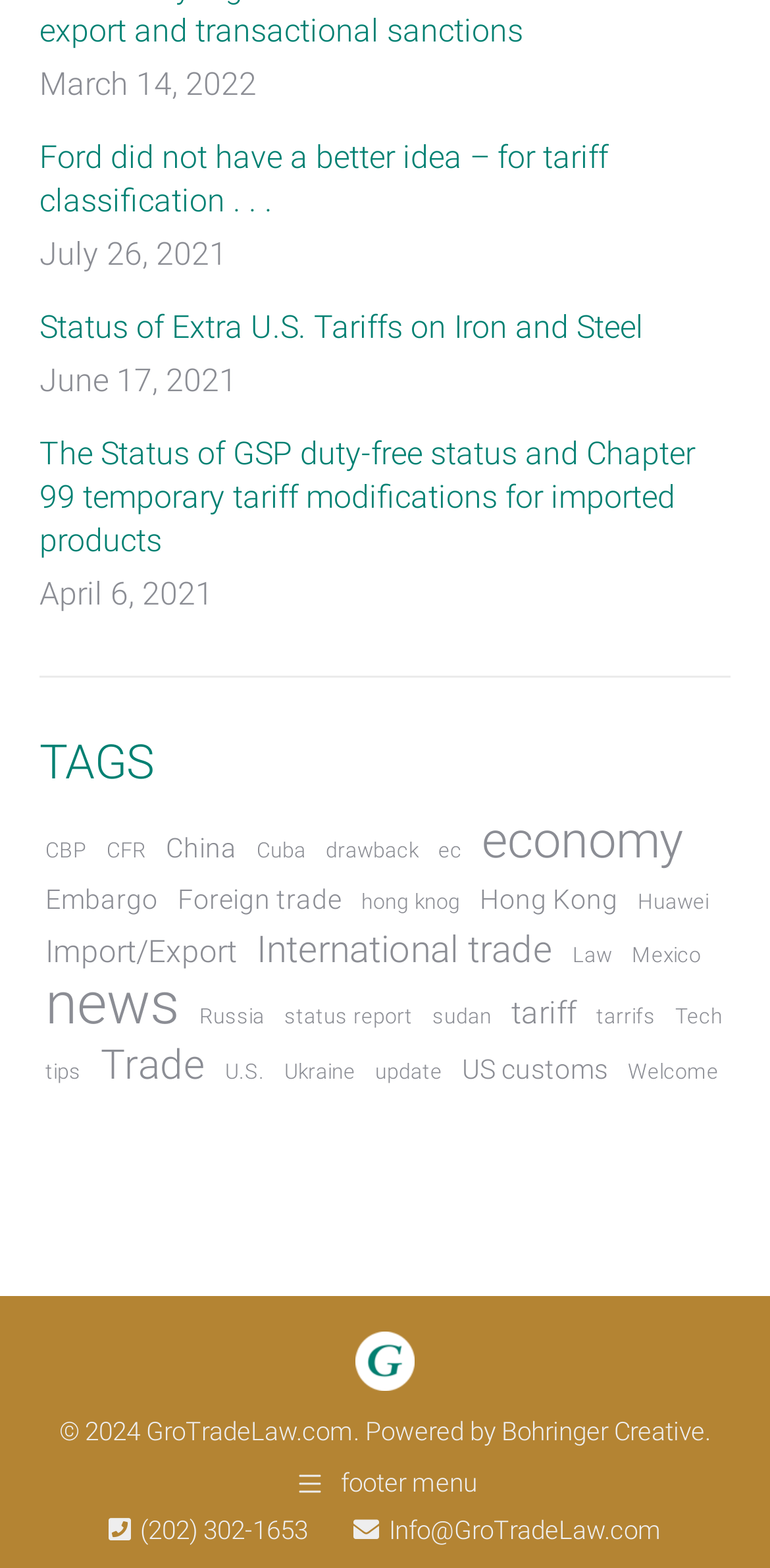Respond to the question below with a single word or phrase:
What is the contact email address listed on this webpage?

Info@GroTradeLaw.com